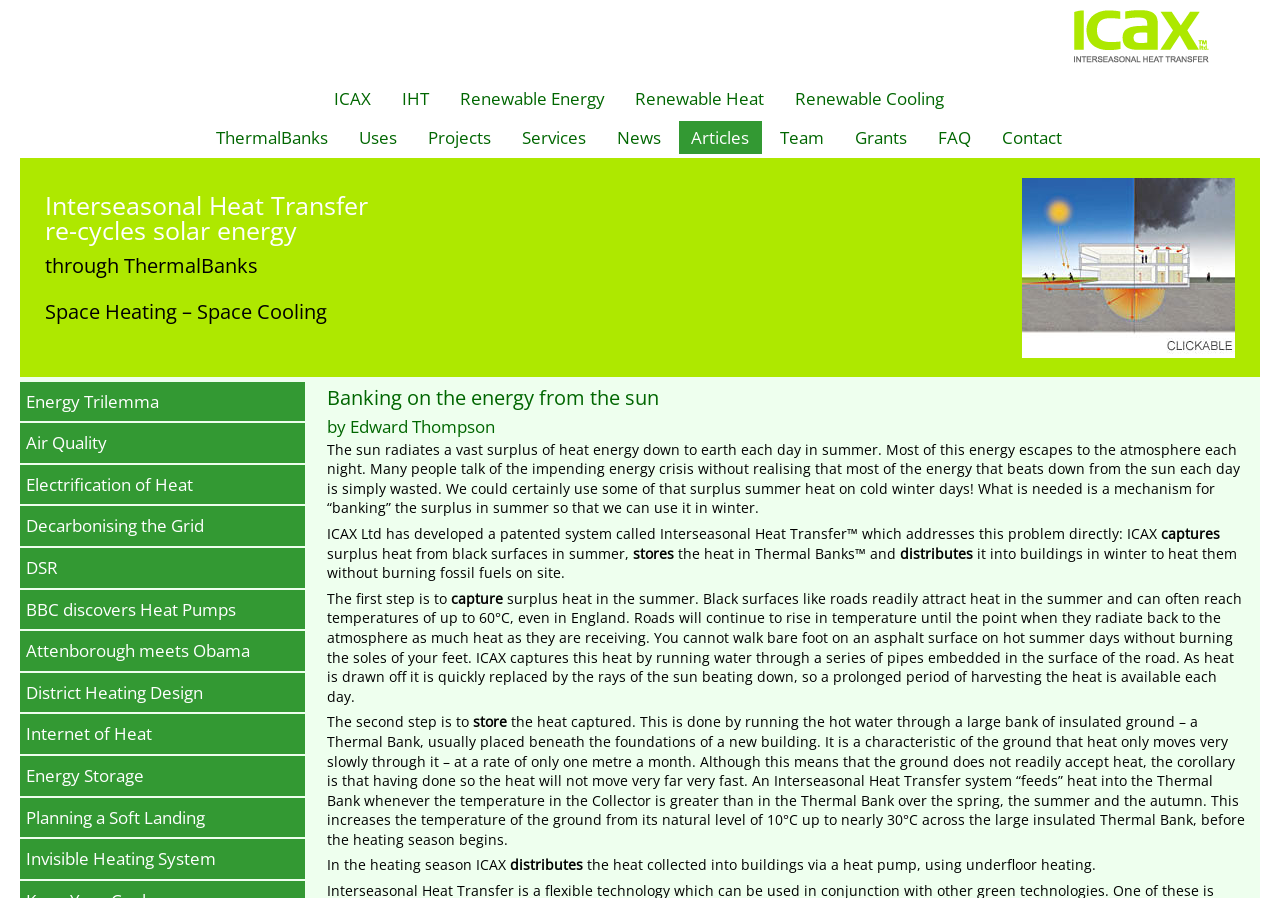What is the name of the company that developed Interseasonal Heat Transfer?
Answer the question with a thorough and detailed explanation.

The answer can be found in the paragraph that starts with 'The sun radiates a vast surplus of heat energy down to earth each day in summer.' It mentions that 'ICAX Ltd has developed a patented system called Interseasonal Heat Transfer™ which addresses this problem directly'.